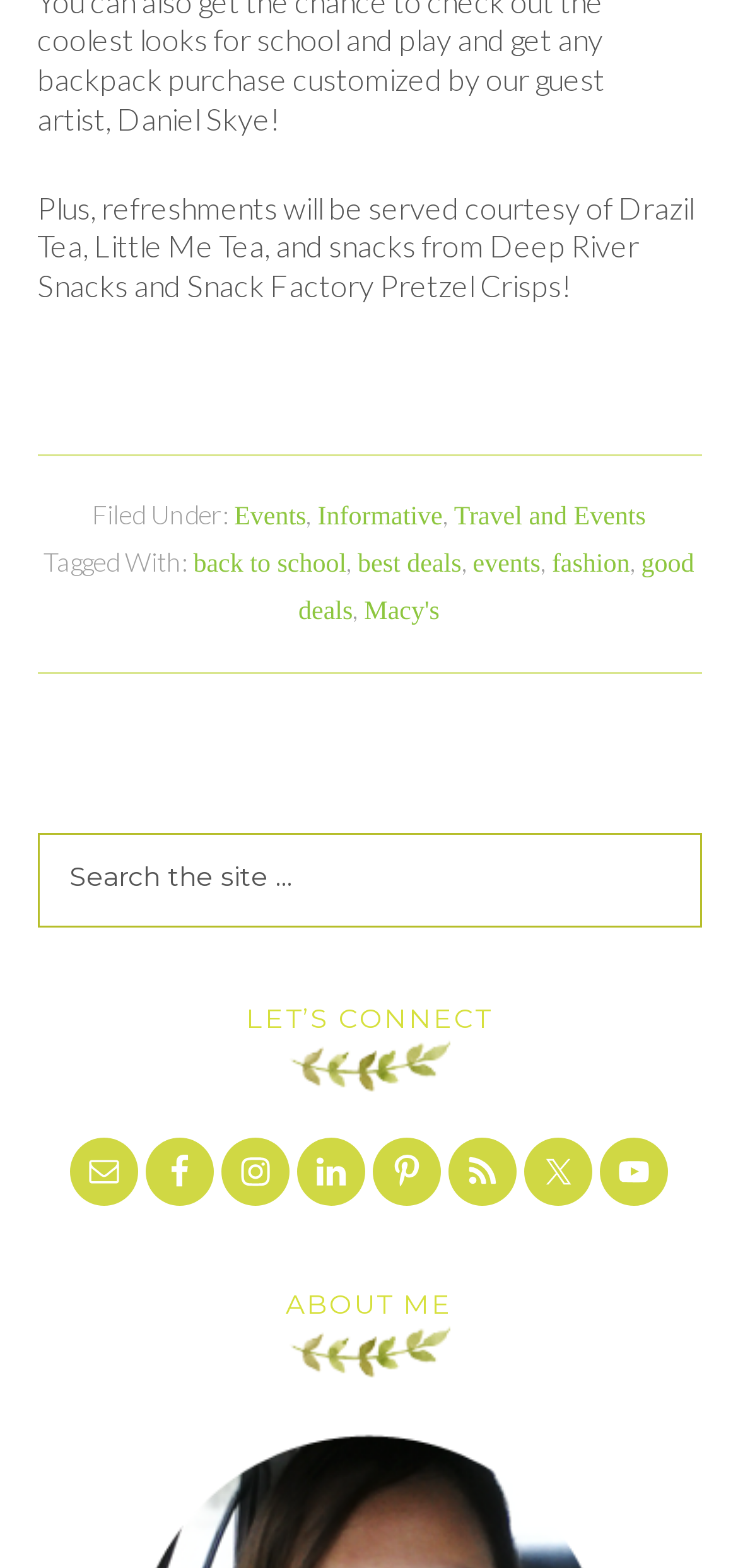Please identify the bounding box coordinates of the clickable element to fulfill the following instruction: "Click on Events". The coordinates should be four float numbers between 0 and 1, i.e., [left, top, right, bottom].

[0.317, 0.321, 0.415, 0.339]